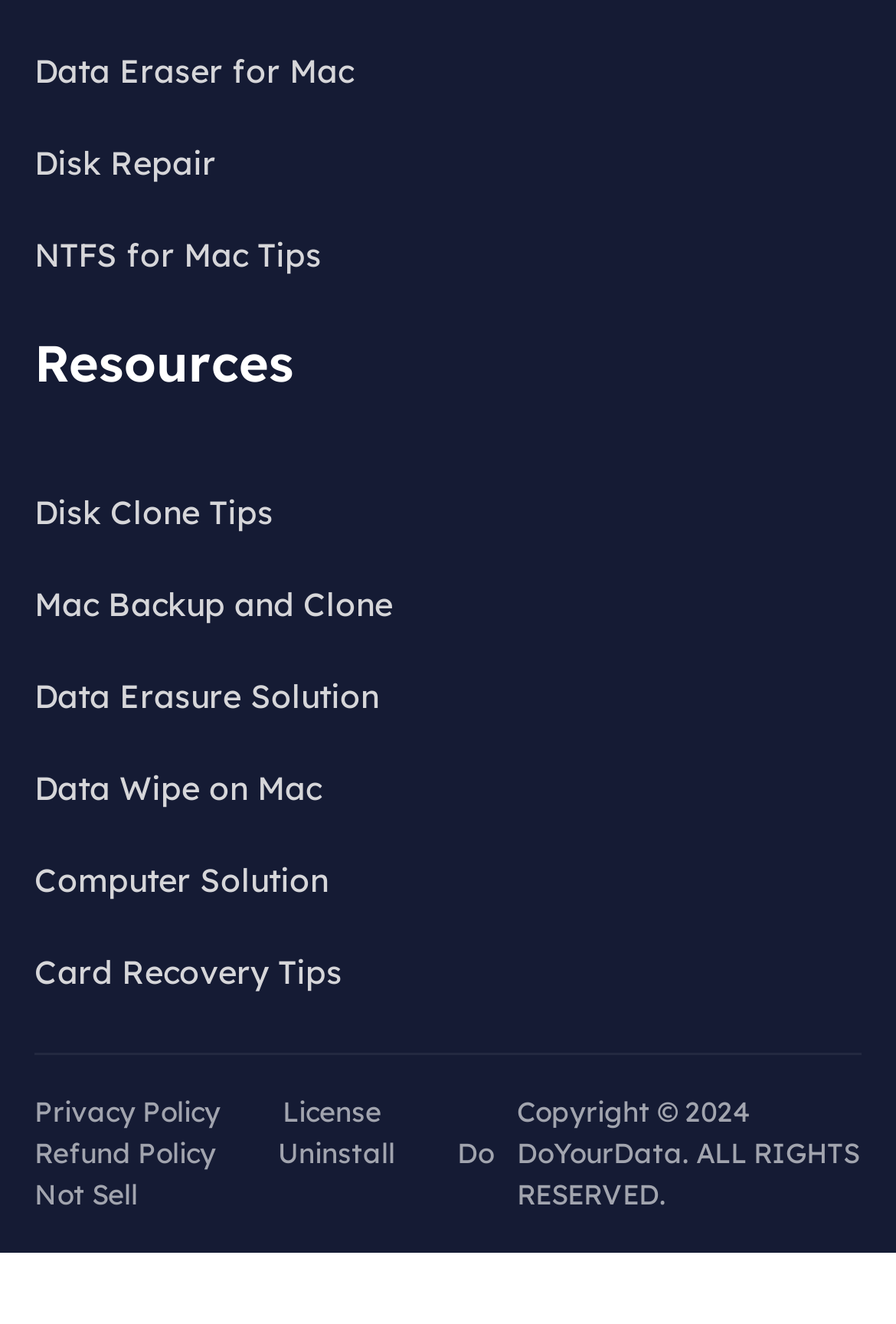Please answer the following query using a single word or phrase: 
How many links are on the webpage?

11